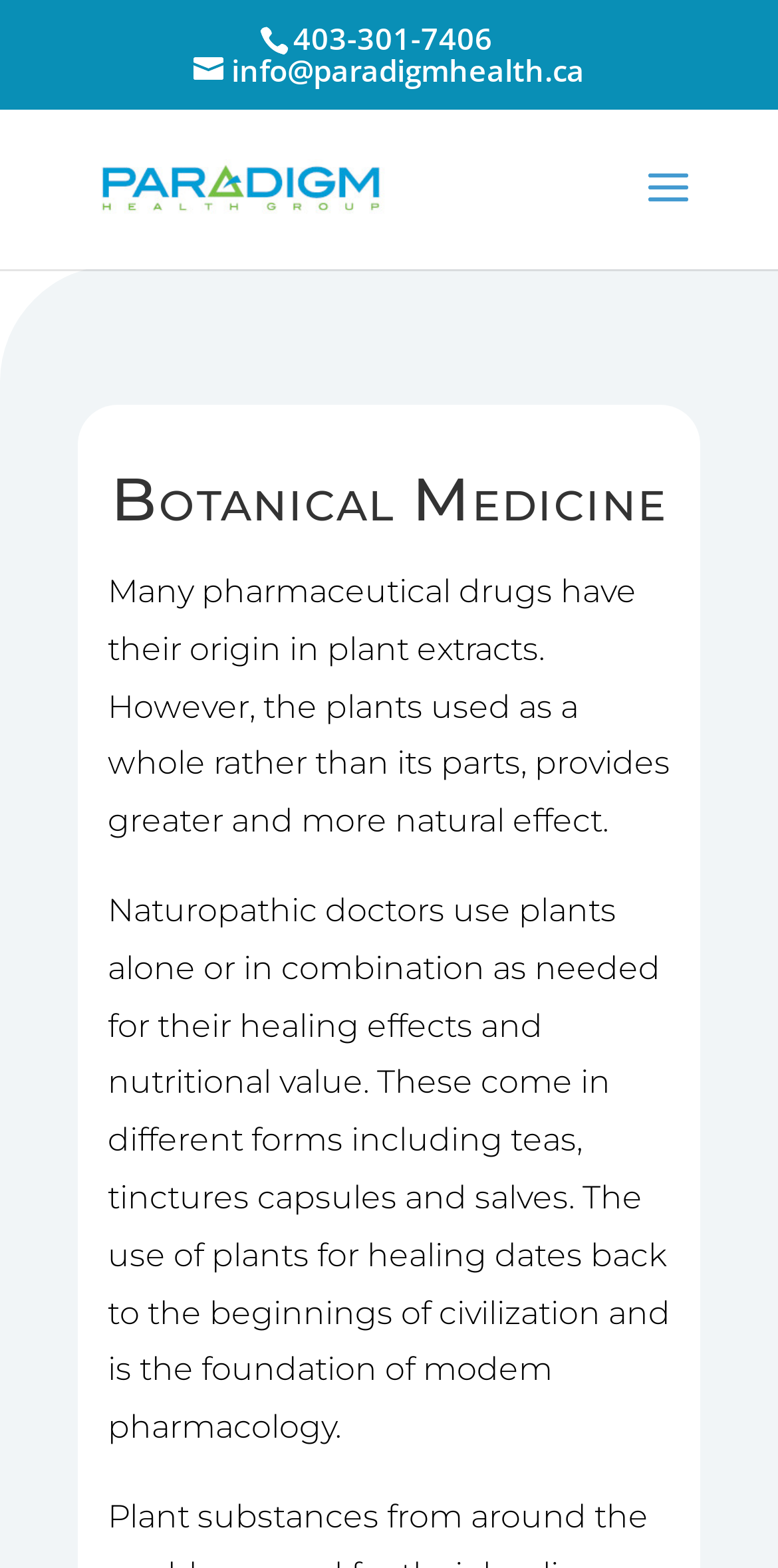Please provide a one-word or phrase answer to the question: 
What is the email address on the webpage?

info@paradigmhealth.ca